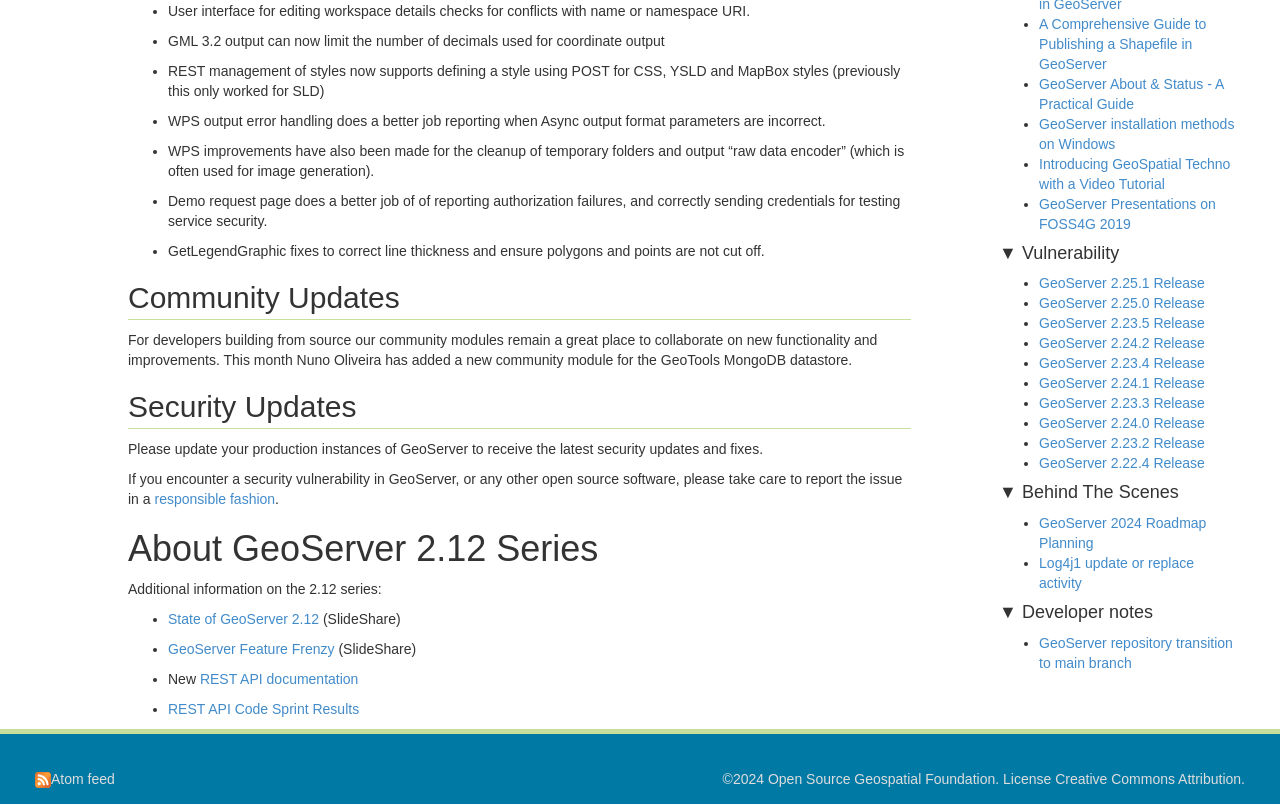Using the format (top-left x, top-left y, bottom-right x, bottom-right y), and given the element description, identify the bounding box coordinates within the screenshot: GeoServer 2024 Roadmap Planning

[0.812, 0.641, 0.942, 0.686]